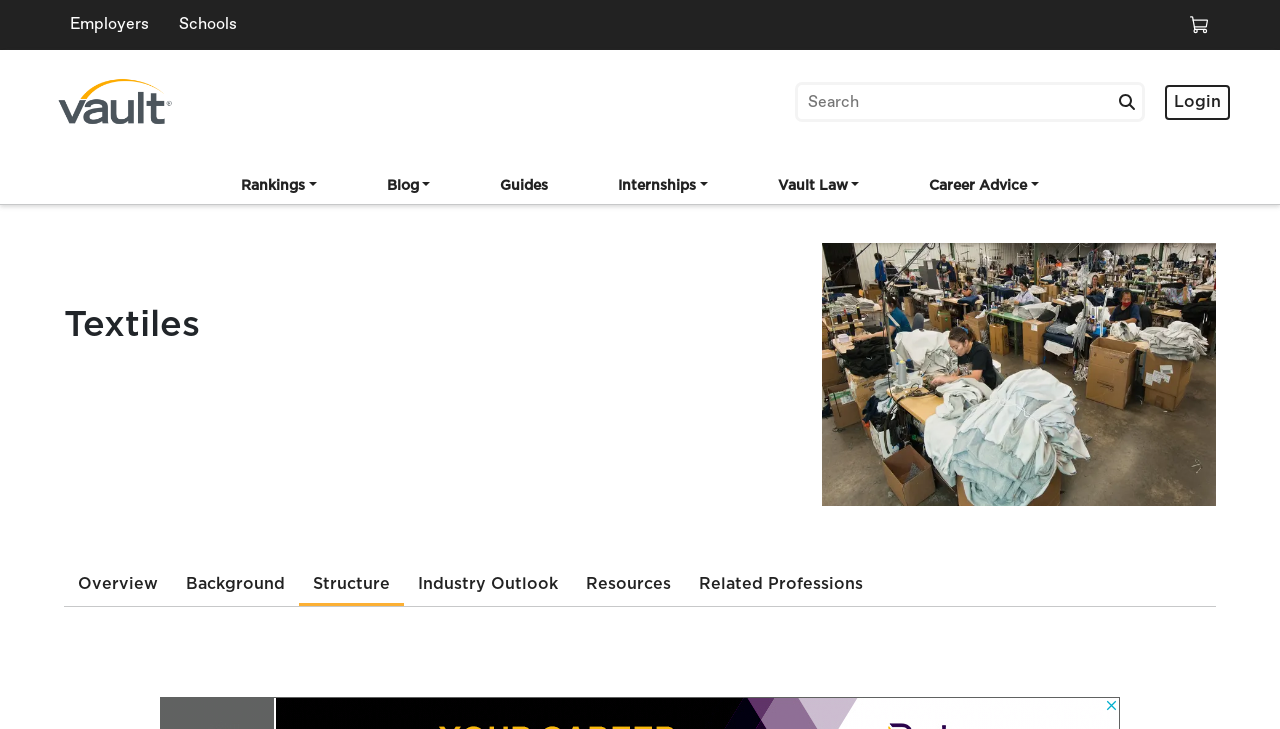Provide a comprehensive description of the webpage.

The webpage is about Textiles: Structure, with a prominent logo at the top left corner. Below the logo, there are four links: Employers, Schools, and two others. A search bar is located at the top right corner, accompanied by a button. 

To the right of the logo, there is a tab list with six tabs: Rankings, Blog, Guides, Internships, Vault Law, and Career Advice. None of these tabs are selected by default.

Below the top navigation section, there is a horizontal separator line. The main content area is divided into two sections. On the left, there is a heading "Textiles" and an image related to textiles. On the right, there is another tab list with six tabs: Overview, Background, Structure, Industry Outlook, Resources, and Related Professions. The Structure tab is selected by default.

There are no images on the page except for the logo, the image related to textiles, and an icon in the top right corner.